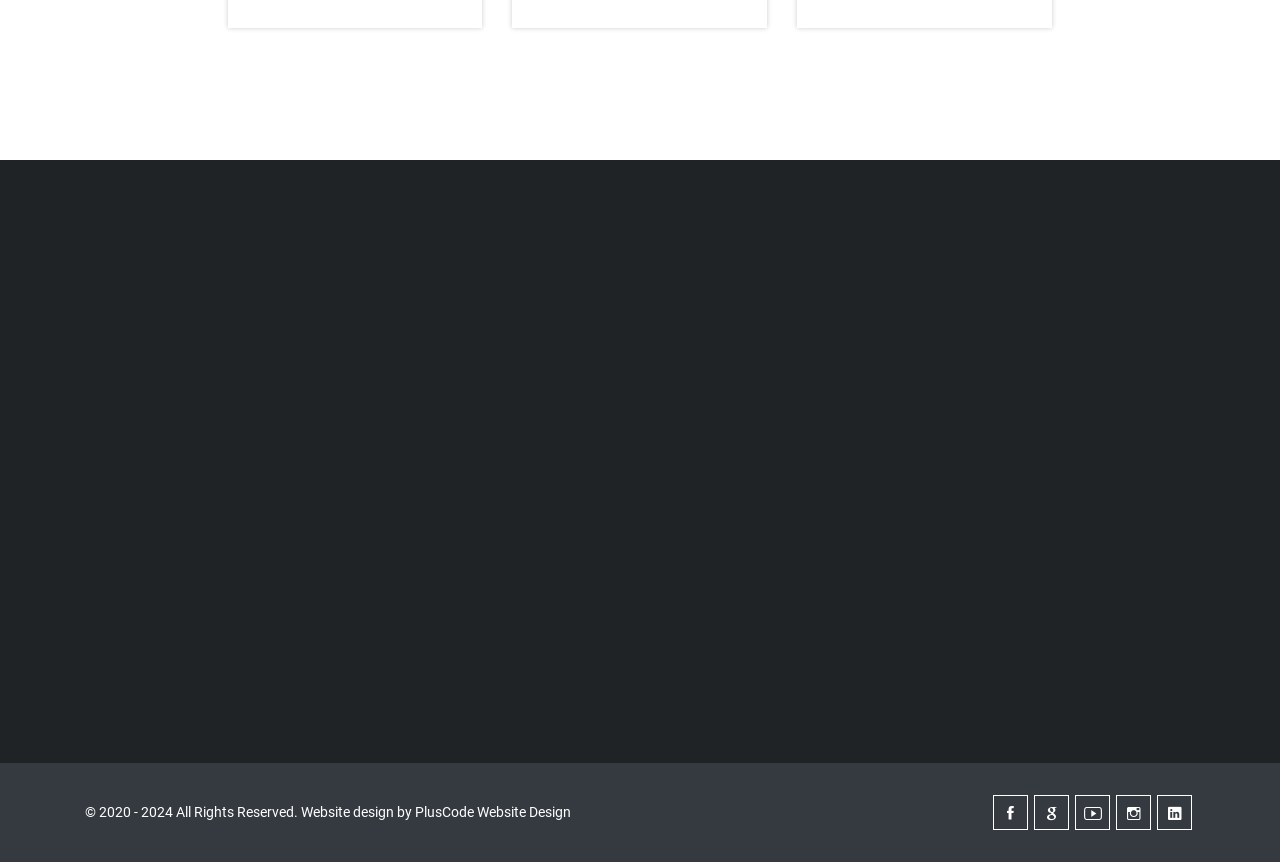What is the organization's logo located at?
Based on the screenshot, provide a one-word or short-phrase response.

top left